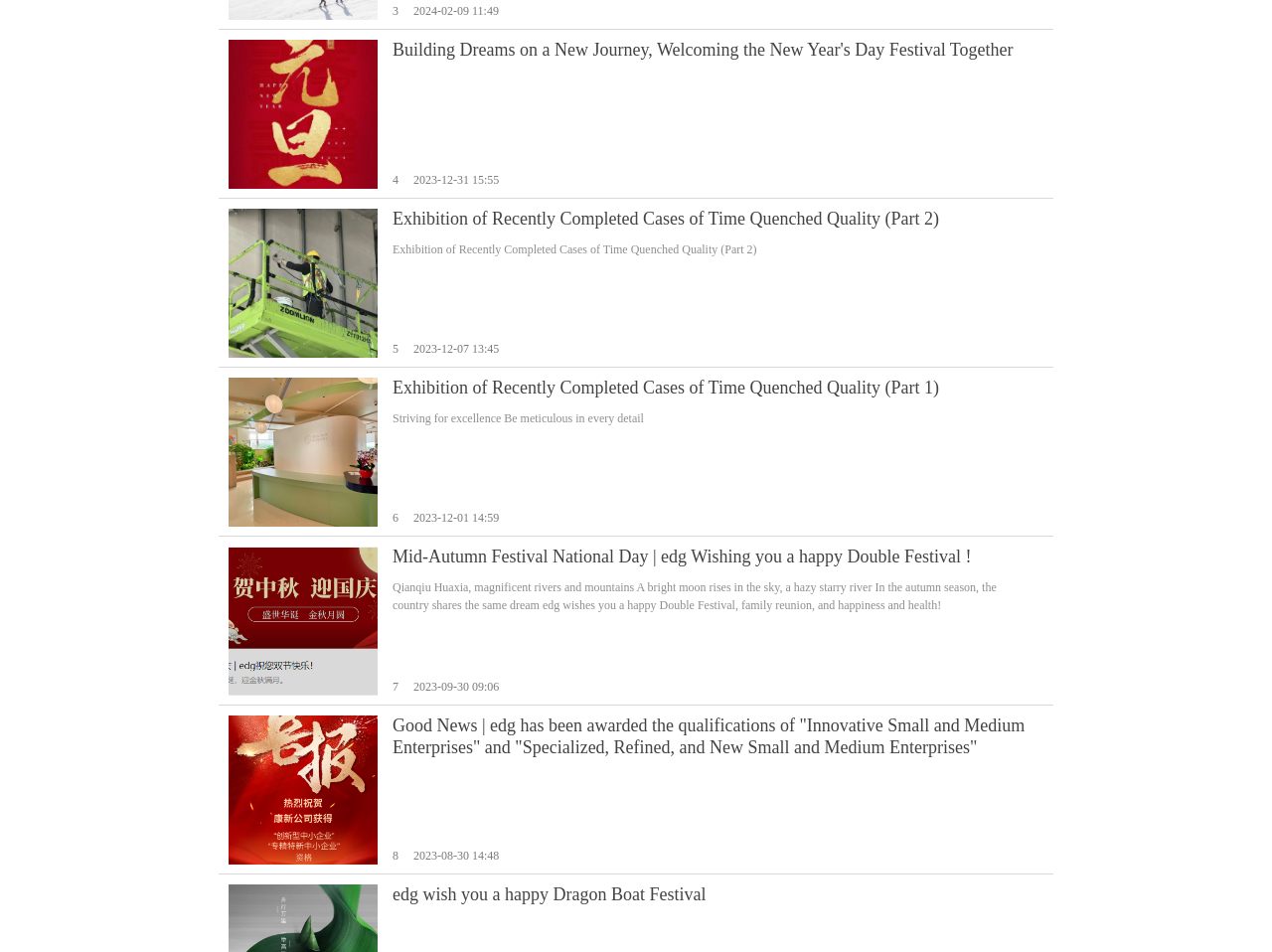Please determine the bounding box coordinates of the clickable area required to carry out the following instruction: "View the article about Building Dreams on a New Journey". The coordinates must be four float numbers between 0 and 1, represented as [left, top, right, bottom].

[0.309, 0.042, 0.812, 0.064]